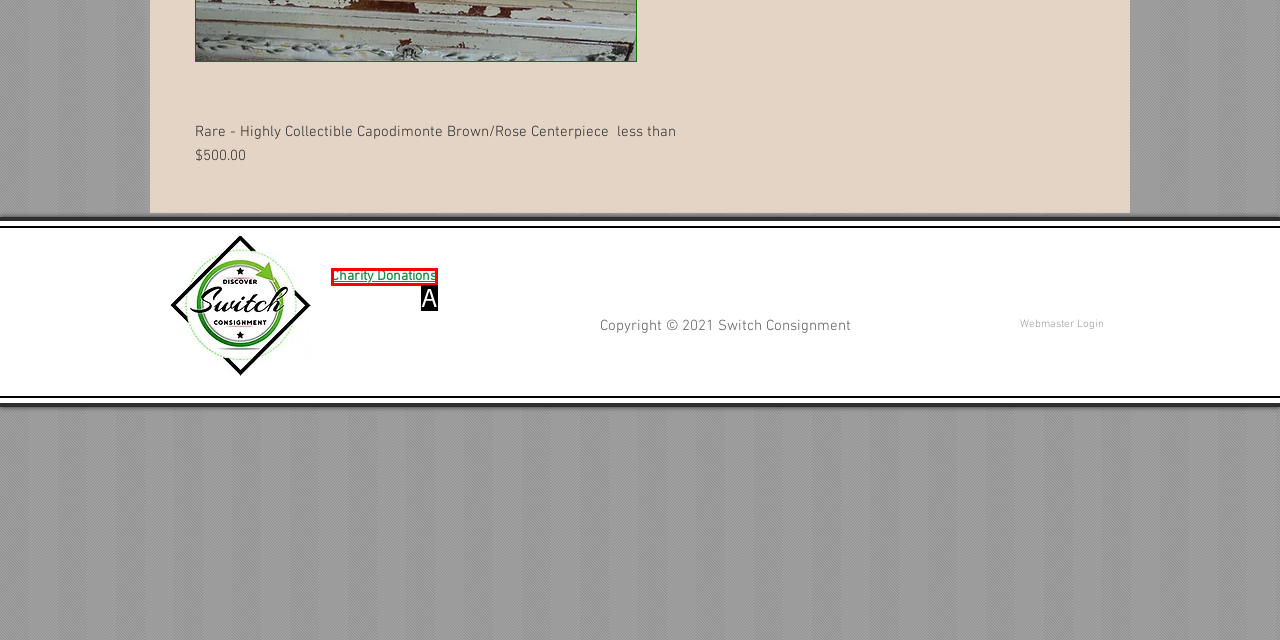From the given choices, identify the element that matches: Charity Donations
Answer with the letter of the selected option.

A